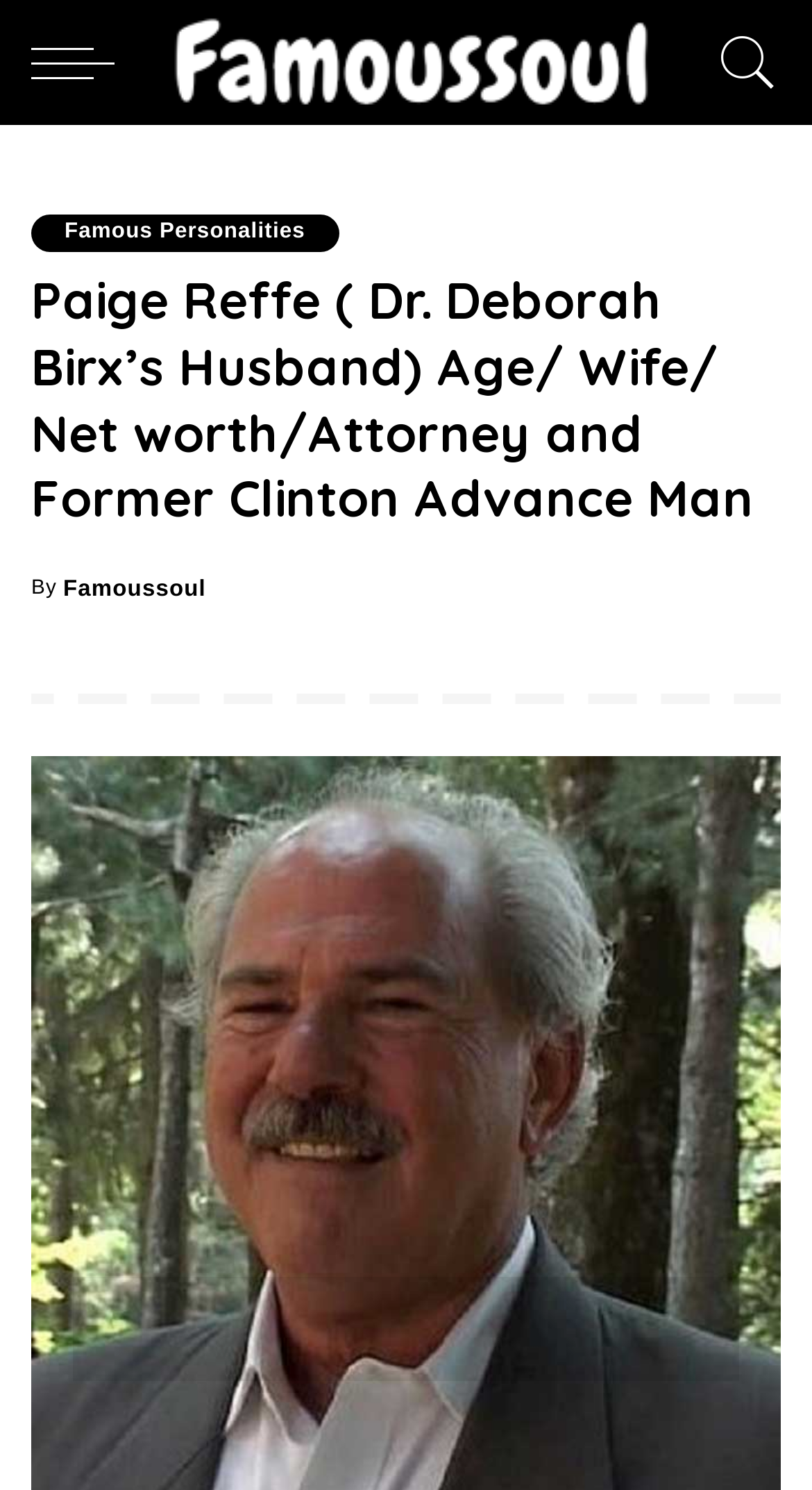Who posted the content?
Look at the image and provide a short answer using one word or a phrase.

Famoussoul